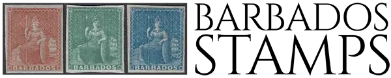Break down the image and provide a full description, noting any significant aspects.

The image features a collection of three Barbados stamps, each showcasing a different color variant: red, green, and a third hue (likely a shade of blue). Each stamp depicts a regal figure seated, representing the traditional designs often found in philatelic history. The stamps are presented prominently alongside the bold header "BARBADOS STAMPS," emphasizing their significance as part of the rich postal heritage of Barbados. This visual highlights the allure of collecting Barbados stamps and reflects their historical value within the philatelic community.